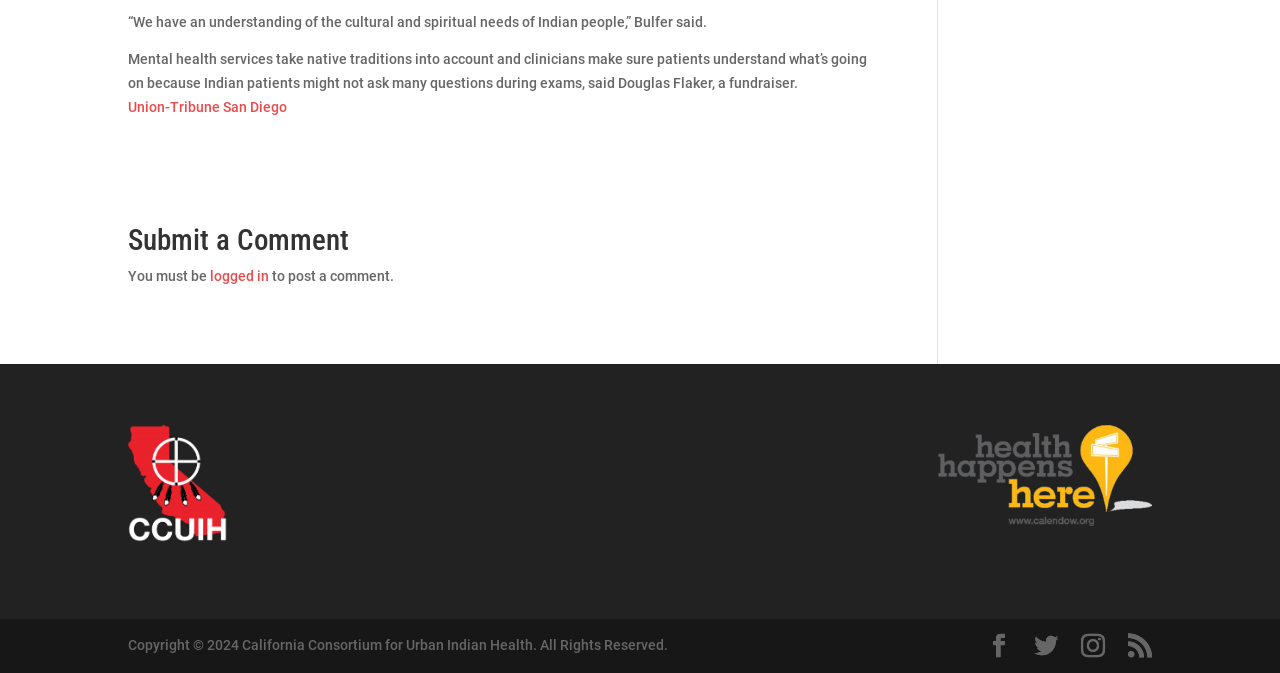Give the bounding box coordinates for the element described by: "Union-Tribune San Diego".

[0.1, 0.147, 0.224, 0.171]